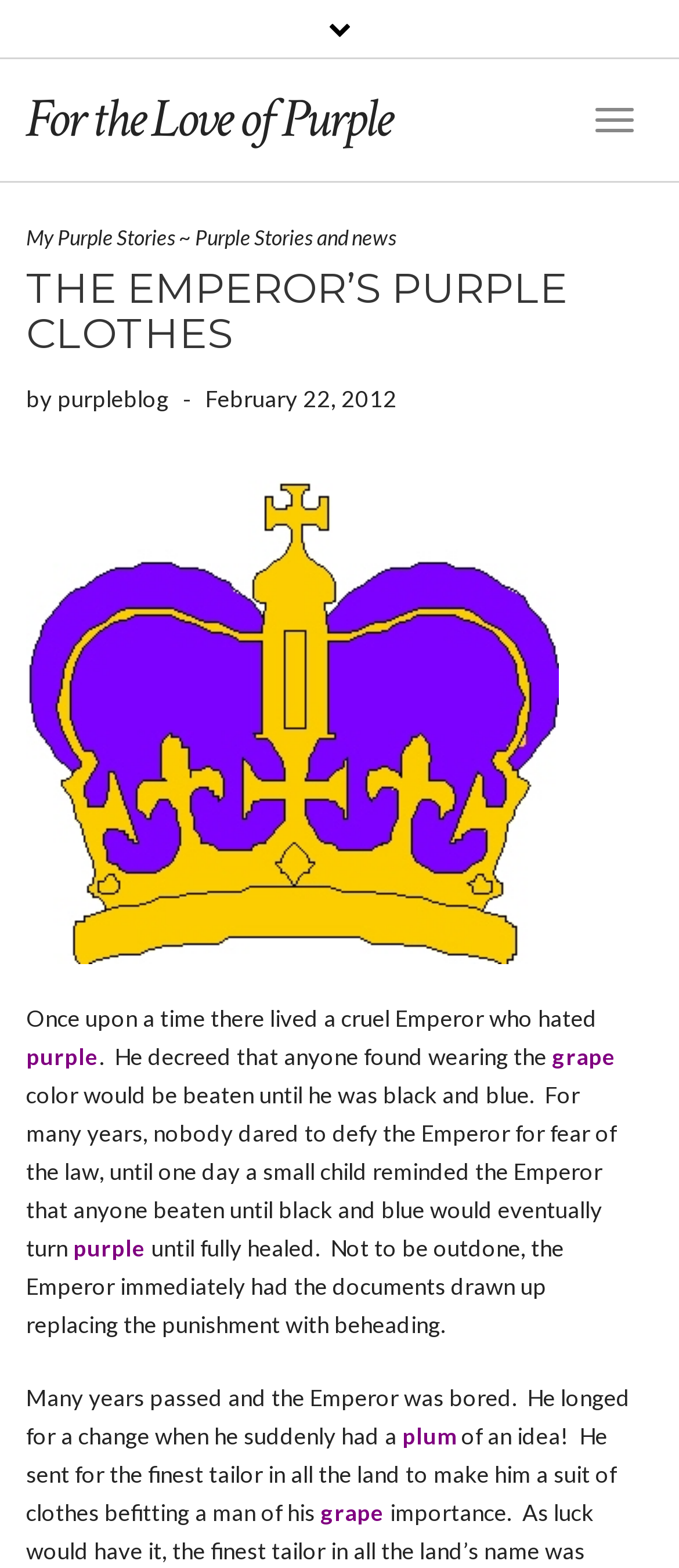What is the tone of the story?
Refer to the image and give a detailed response to the question.

The story has a humorous tone, with the Emperor's initial decree and subsequent change of heart being portrayed in a lighthearted and playful manner.